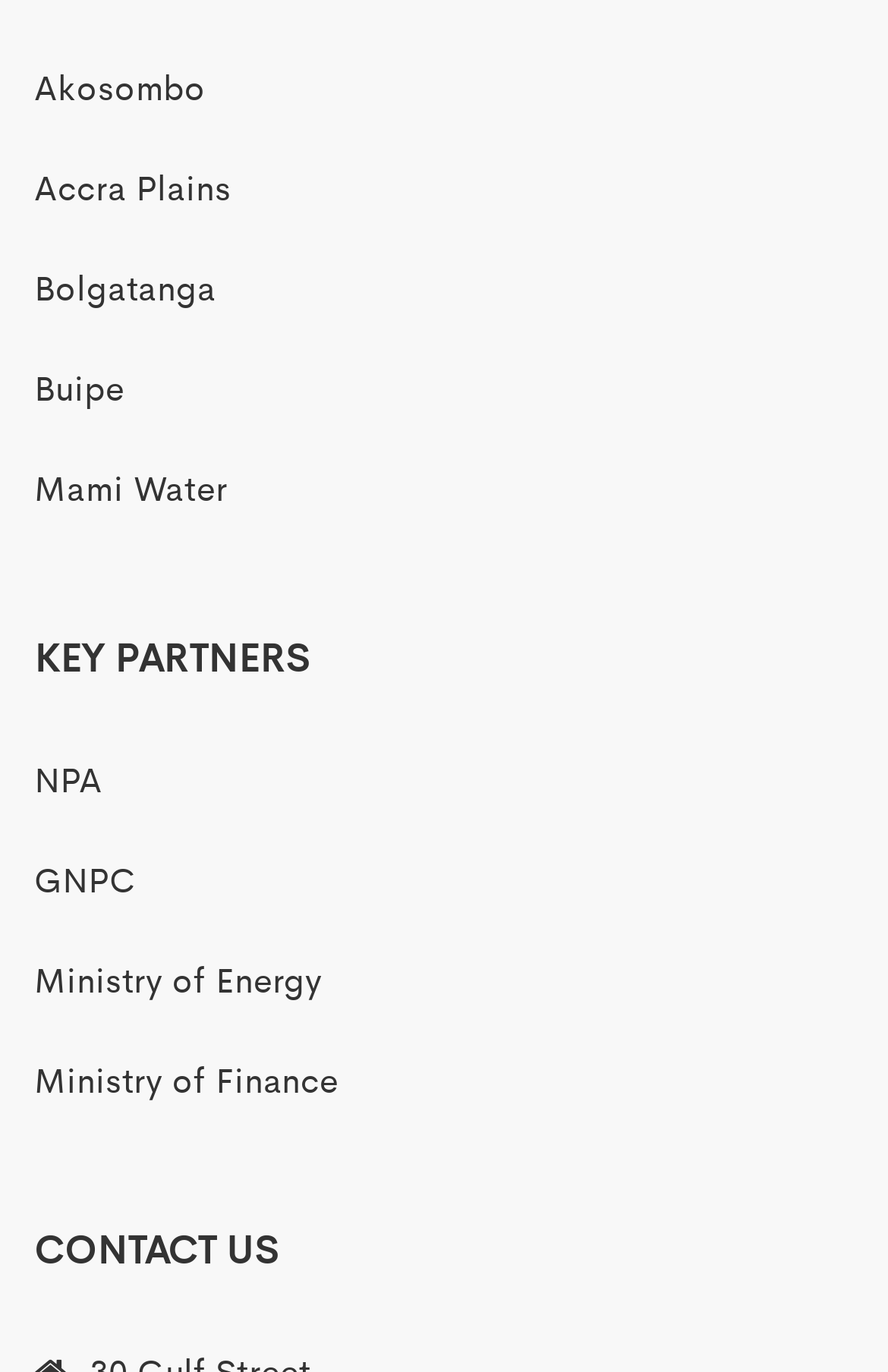What are the names of the places listed?
Answer the question based on the image using a single word or a brief phrase.

Akosombo, Accra Plains, etc.